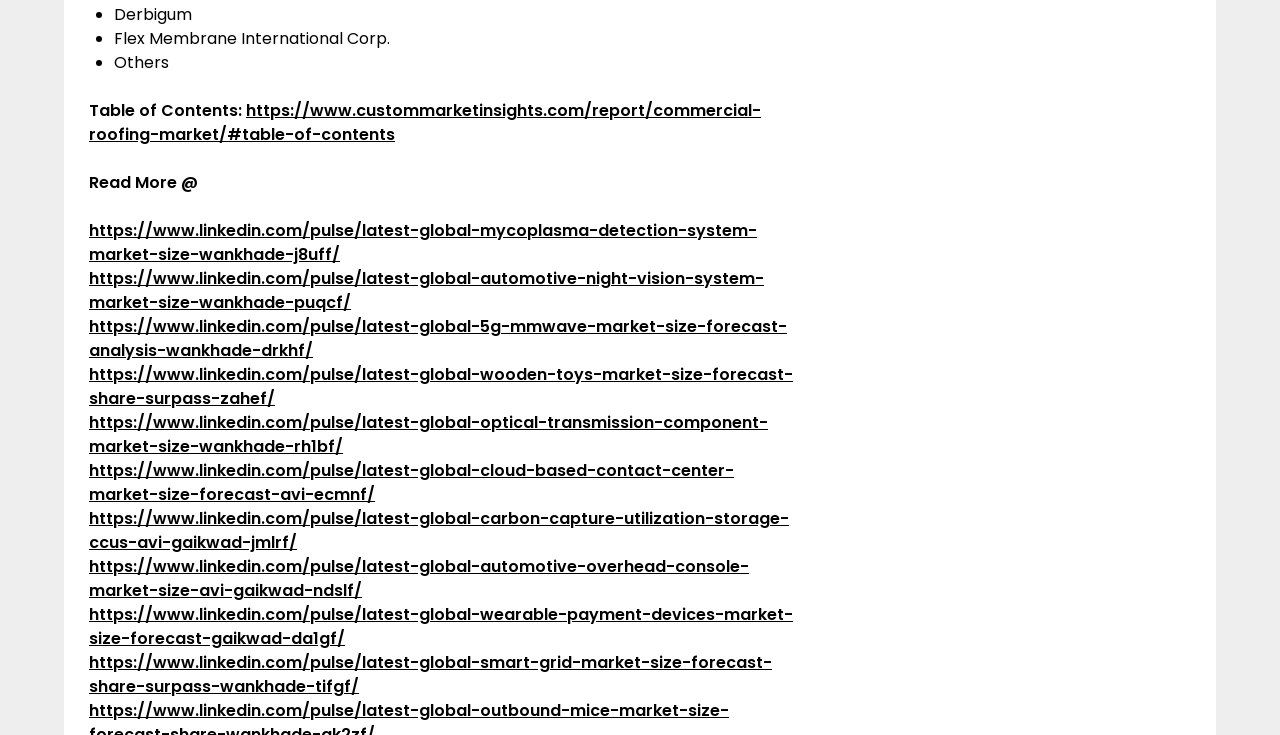Determine the bounding box coordinates of the target area to click to execute the following instruction: "Read more about commercial roofing market."

[0.07, 0.233, 0.155, 0.264]